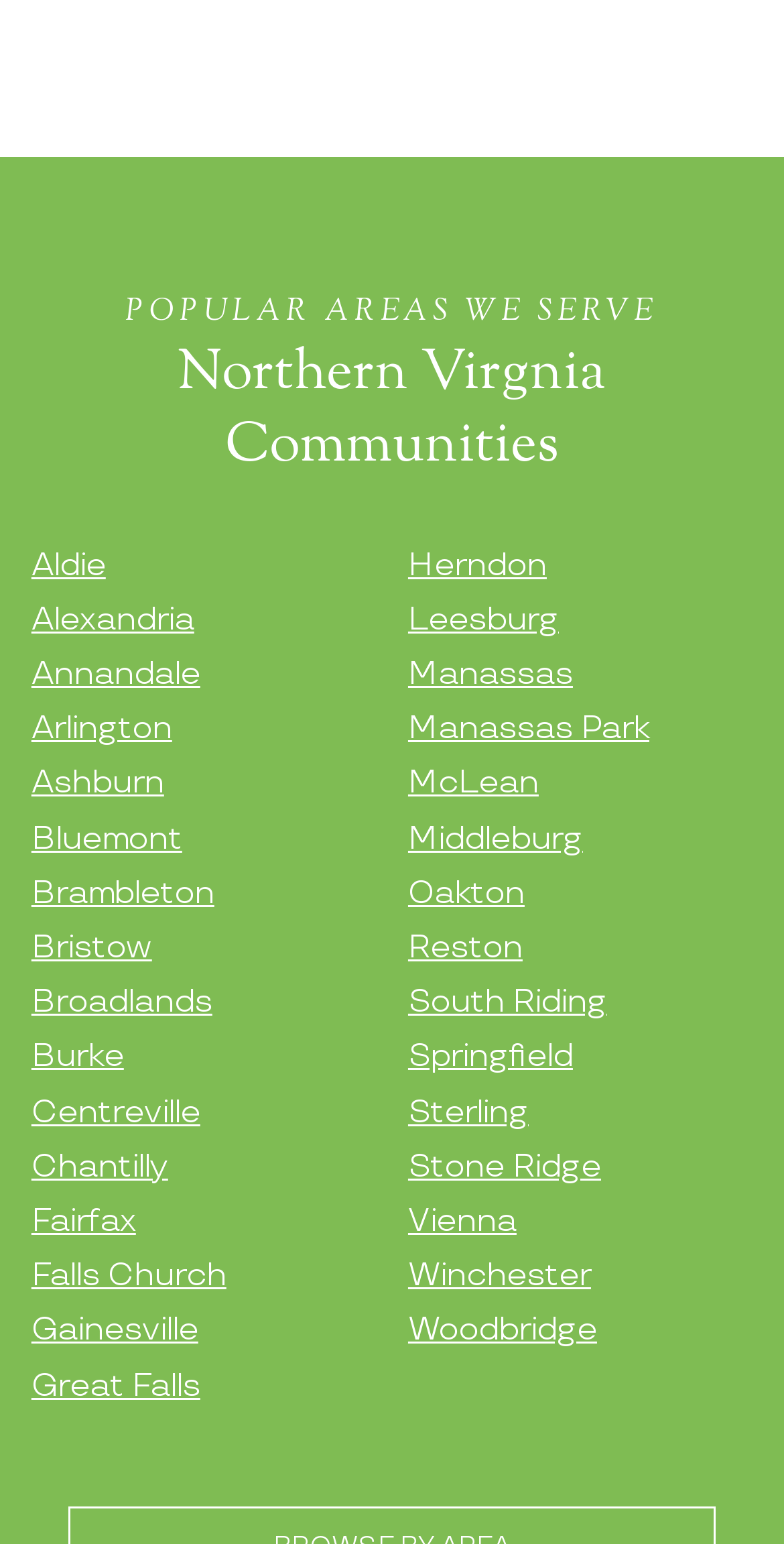Locate the bounding box coordinates of the segment that needs to be clicked to meet this instruction: "Check Ashburn area".

[0.04, 0.496, 0.209, 0.52]